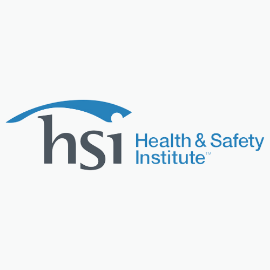What is the purpose of the Health & Safety Institute?
Respond to the question with a well-detailed and thorough answer.

The question asks about the purpose of the Health & Safety Institute. According to the caption, the institute's mission is to promote health and safety through education and training, and to empower individuals and organizations to create safer environments.